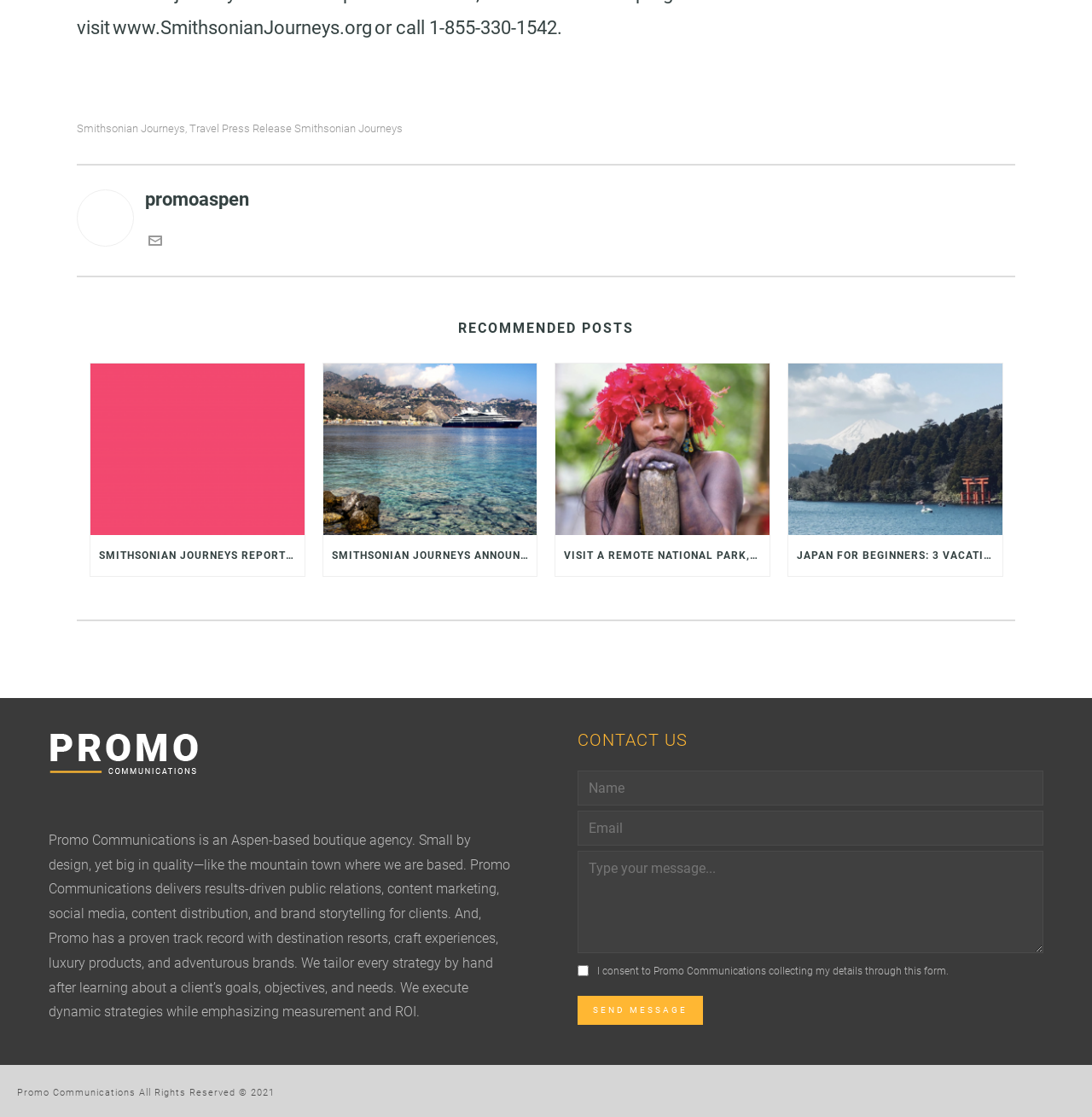Specify the bounding box coordinates of the area that needs to be clicked to achieve the following instruction: "Read the 'SMITHSONIAN JOURNEYS REPORTS INCREASE IN DEMAND FOR CUSTOM, TAILOR-MADE JOURNEYS' article".

[0.083, 0.325, 0.279, 0.479]